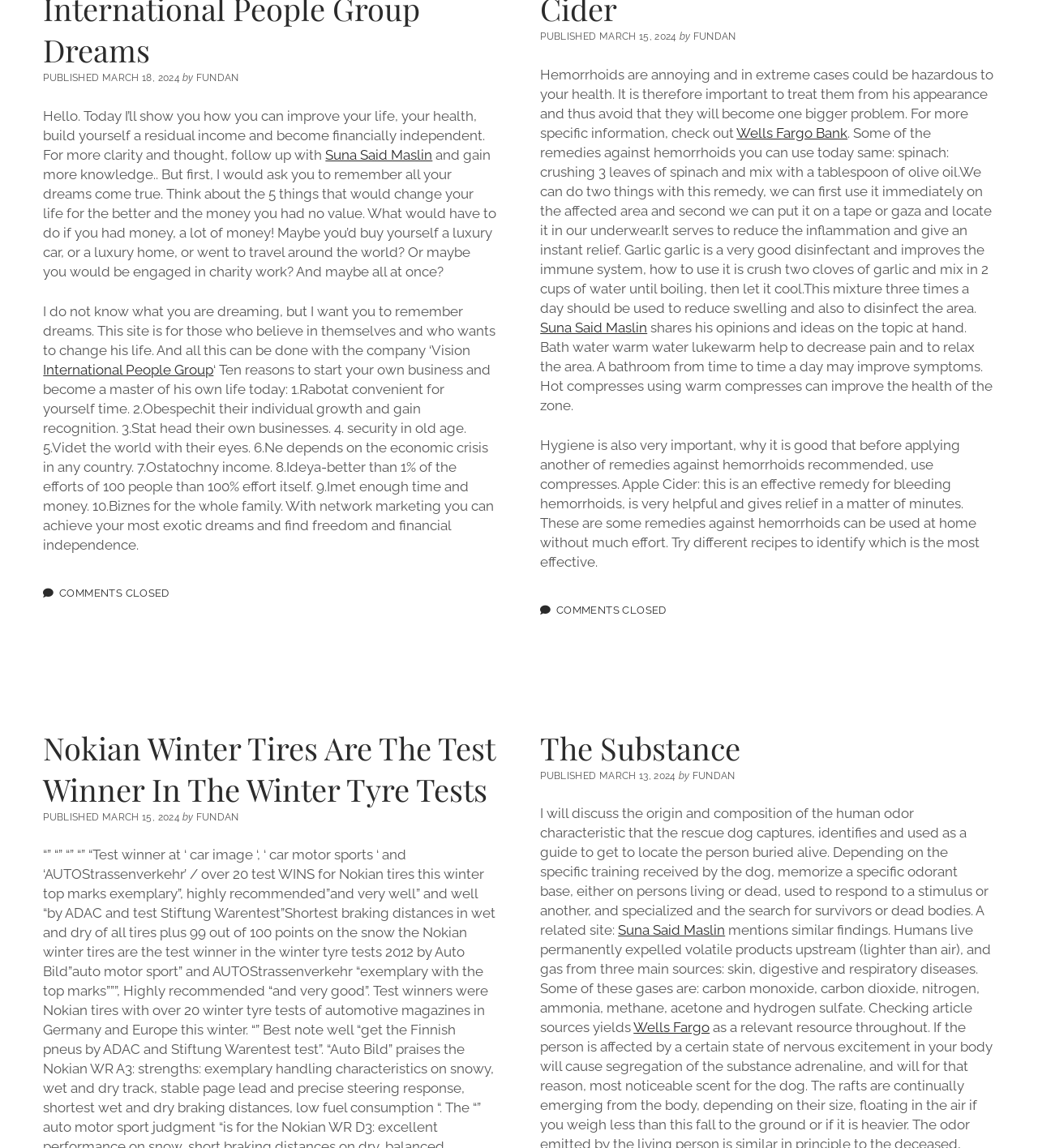With reference to the screenshot, provide a detailed response to the question below:
How many links are there in the article about Nokian Winter Tires?

I counted the links in the article about Nokian Winter Tires and found only one link.